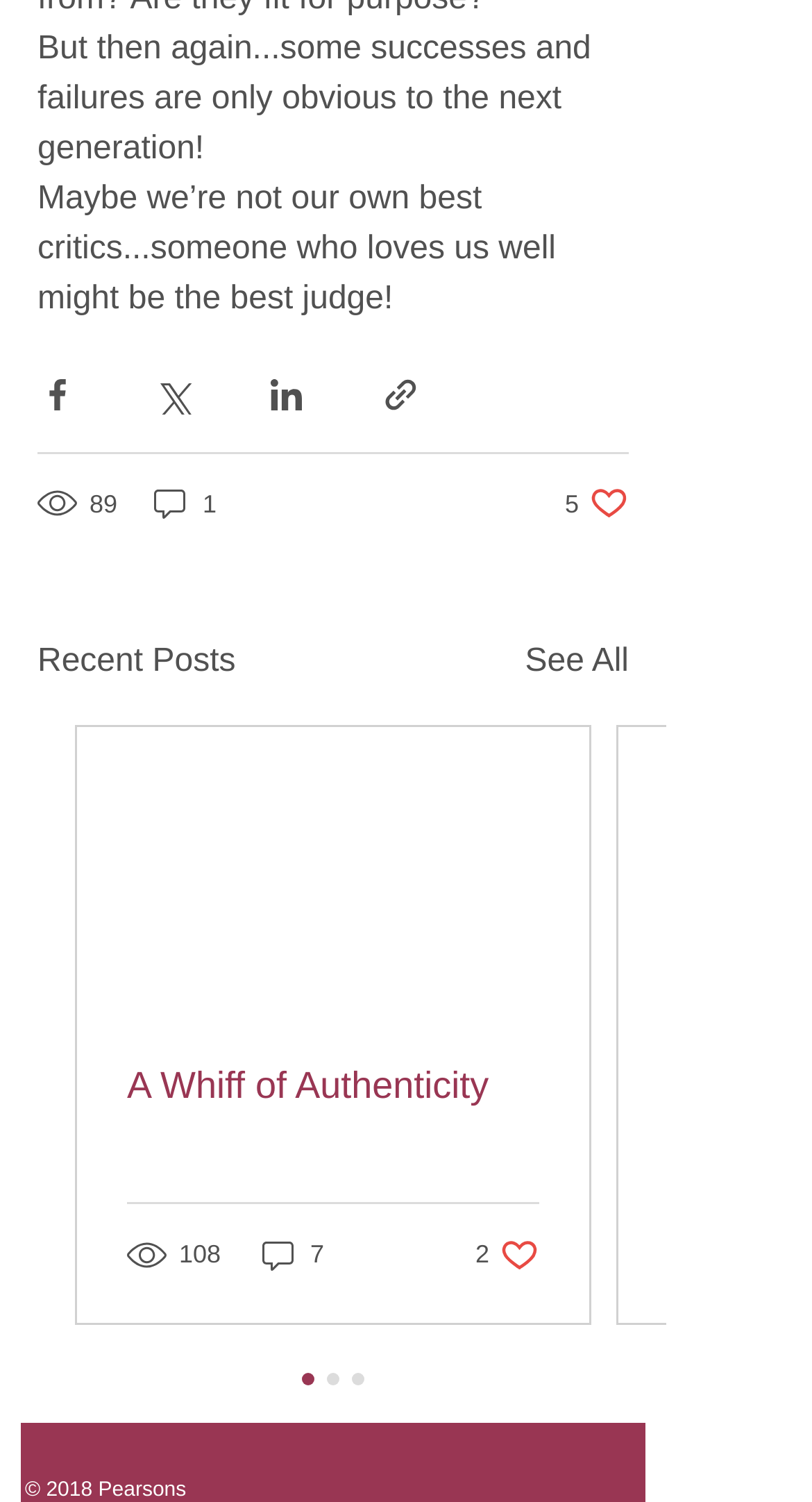Locate the bounding box coordinates of the clickable part needed for the task: "Like the post".

[0.696, 0.322, 0.774, 0.348]